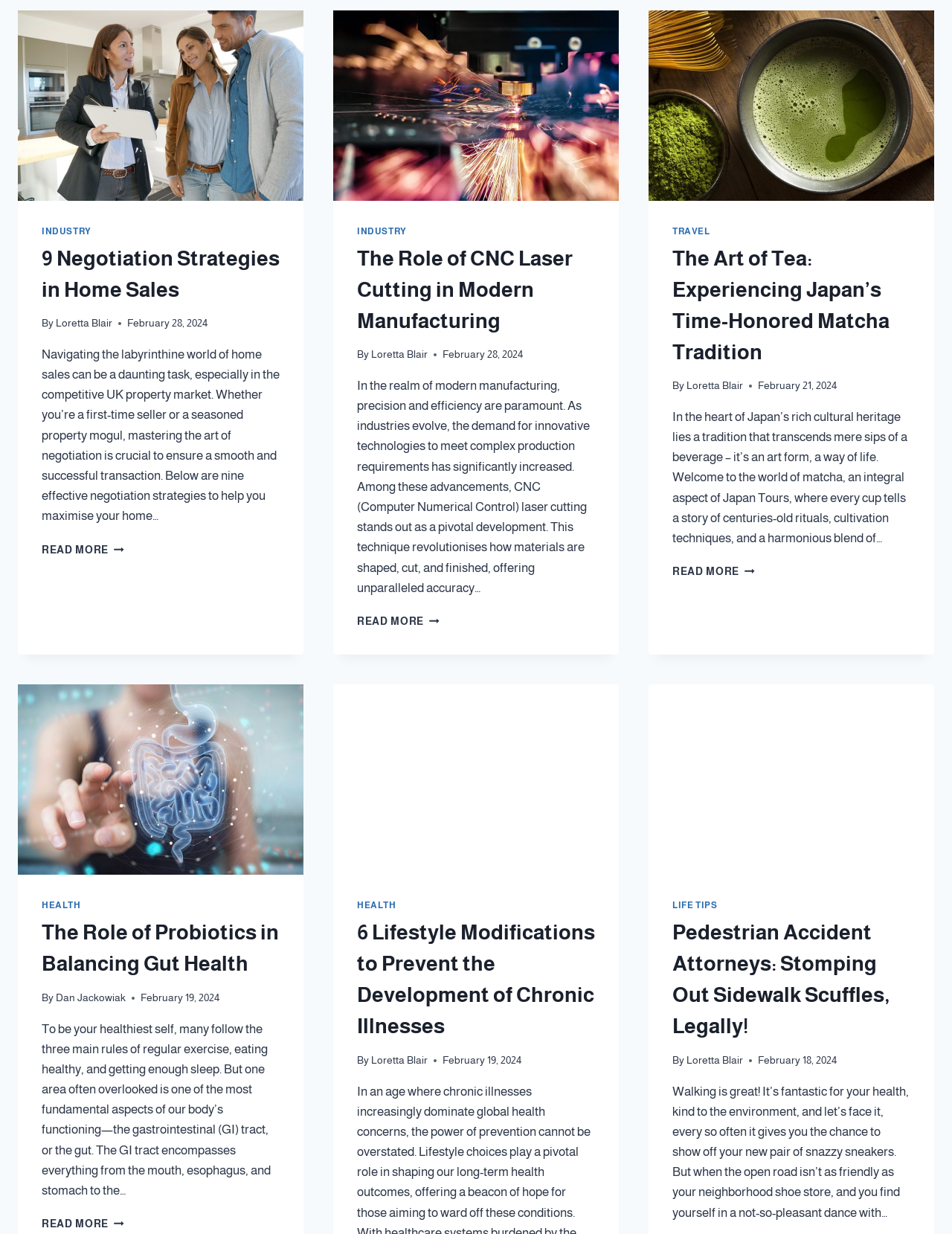Please identify the bounding box coordinates of the region to click in order to complete the given instruction: "Read more about the role of probiotics in balancing gut health". The coordinates should be four float numbers between 0 and 1, i.e., [left, top, right, bottom].

[0.044, 0.987, 0.13, 0.996]